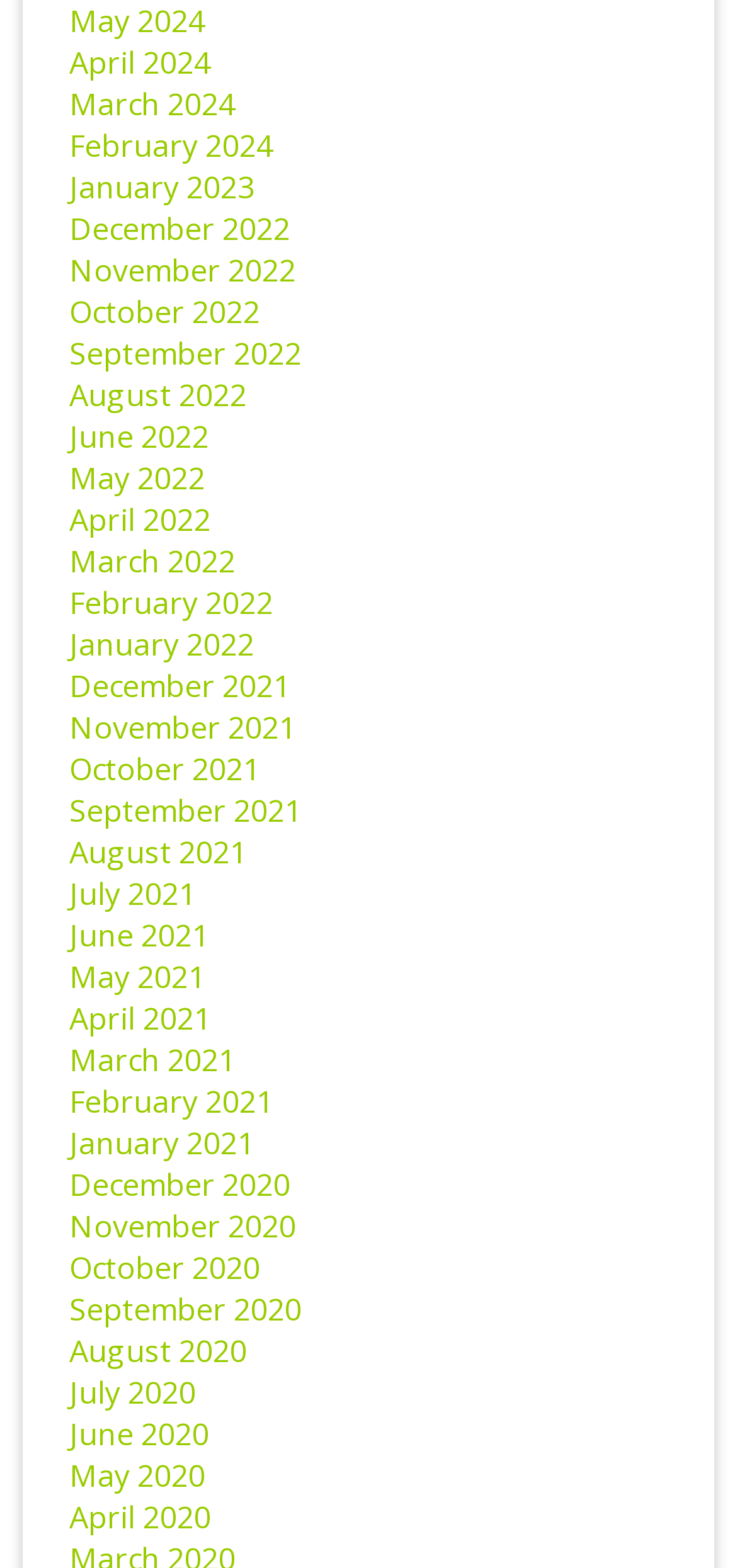Are the months listed in chronological order?
Refer to the image and offer an in-depth and detailed answer to the question.

I examined the list of links and found that the months are listed in chronological order, with the most recent month at the top and the earliest month at the bottom.